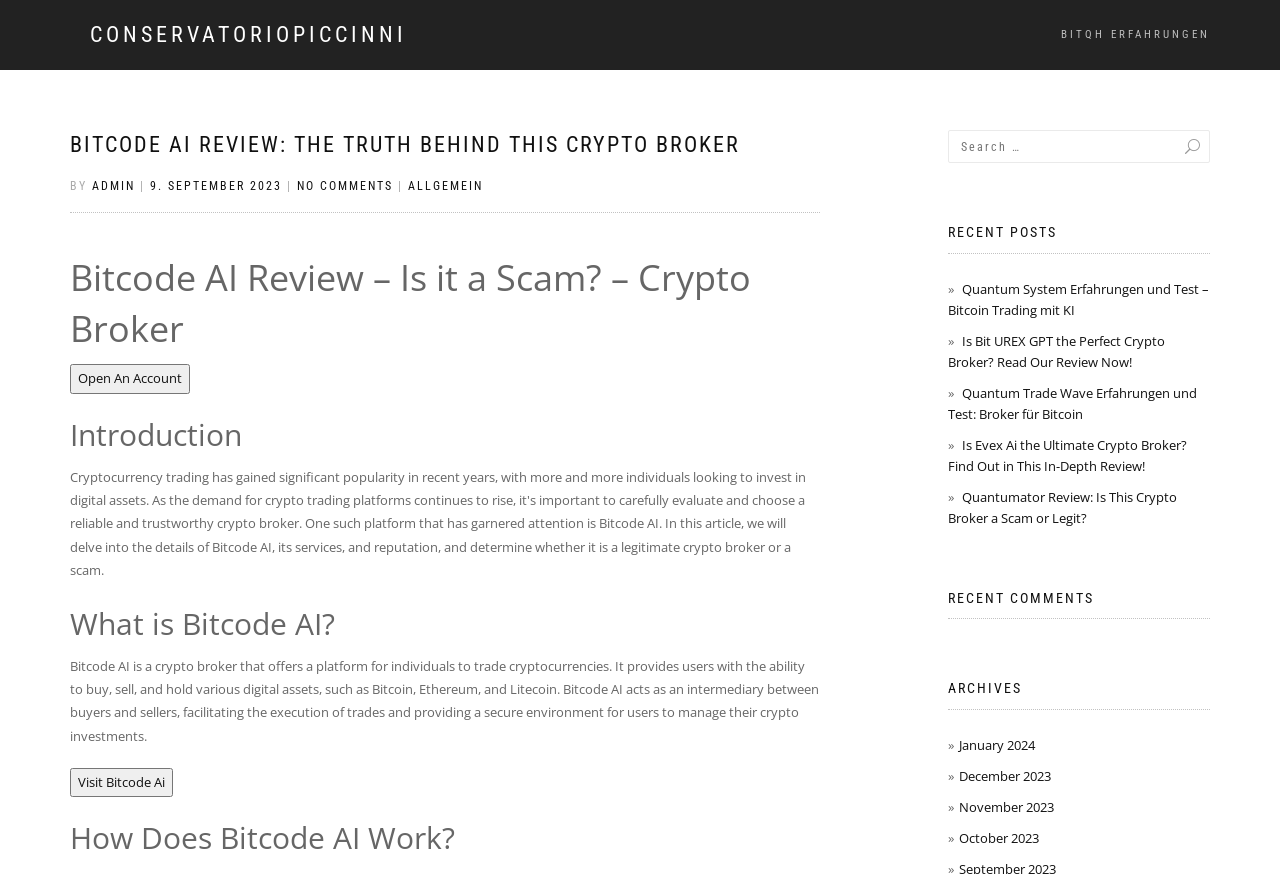Using the description: "9. September 2023", identify the bounding box of the corresponding UI element in the screenshot.

[0.117, 0.205, 0.22, 0.221]